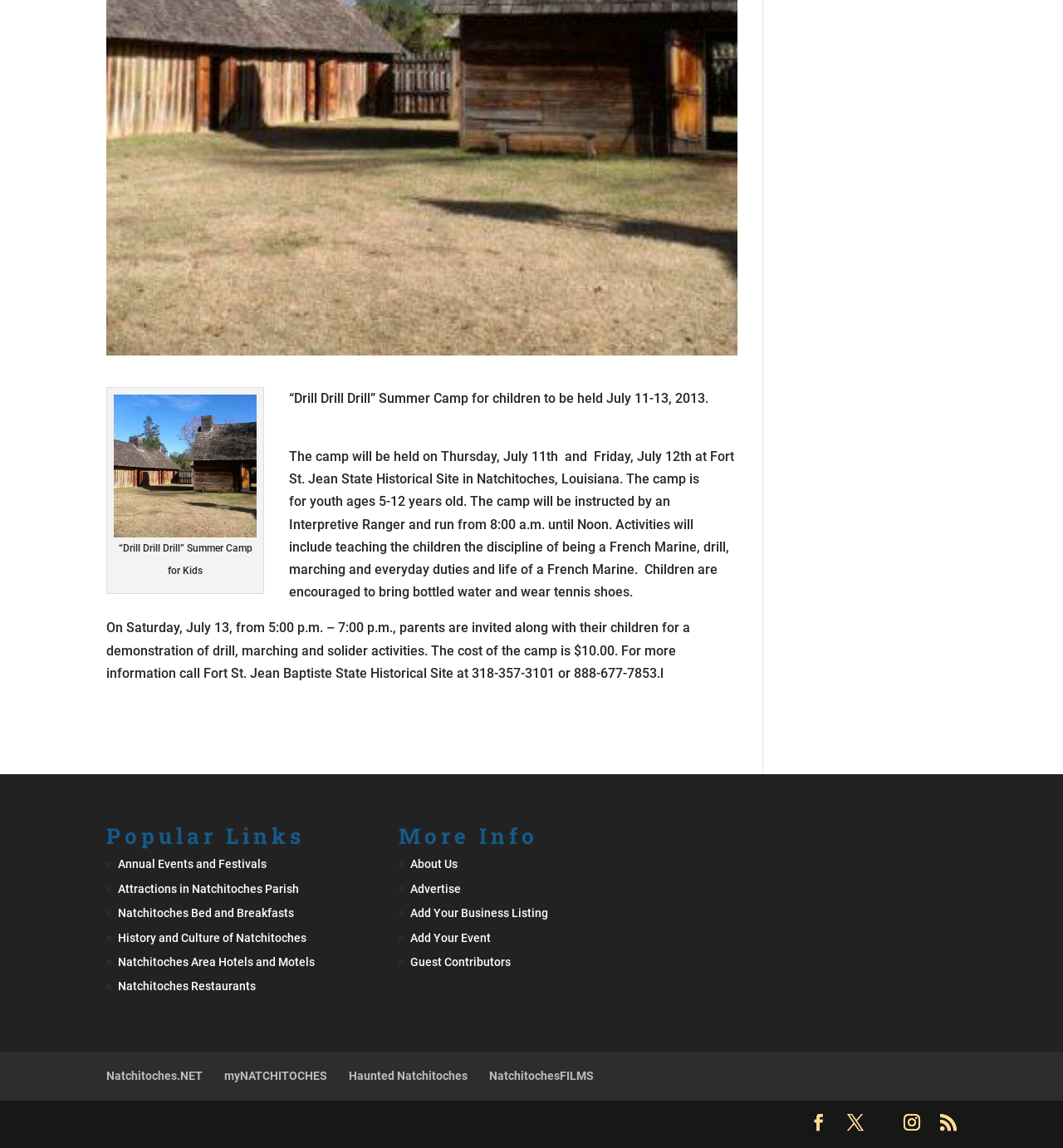Identify the bounding box coordinates for the UI element described as: "History and Culture of Natchitoches".

[0.111, 0.811, 0.288, 0.822]